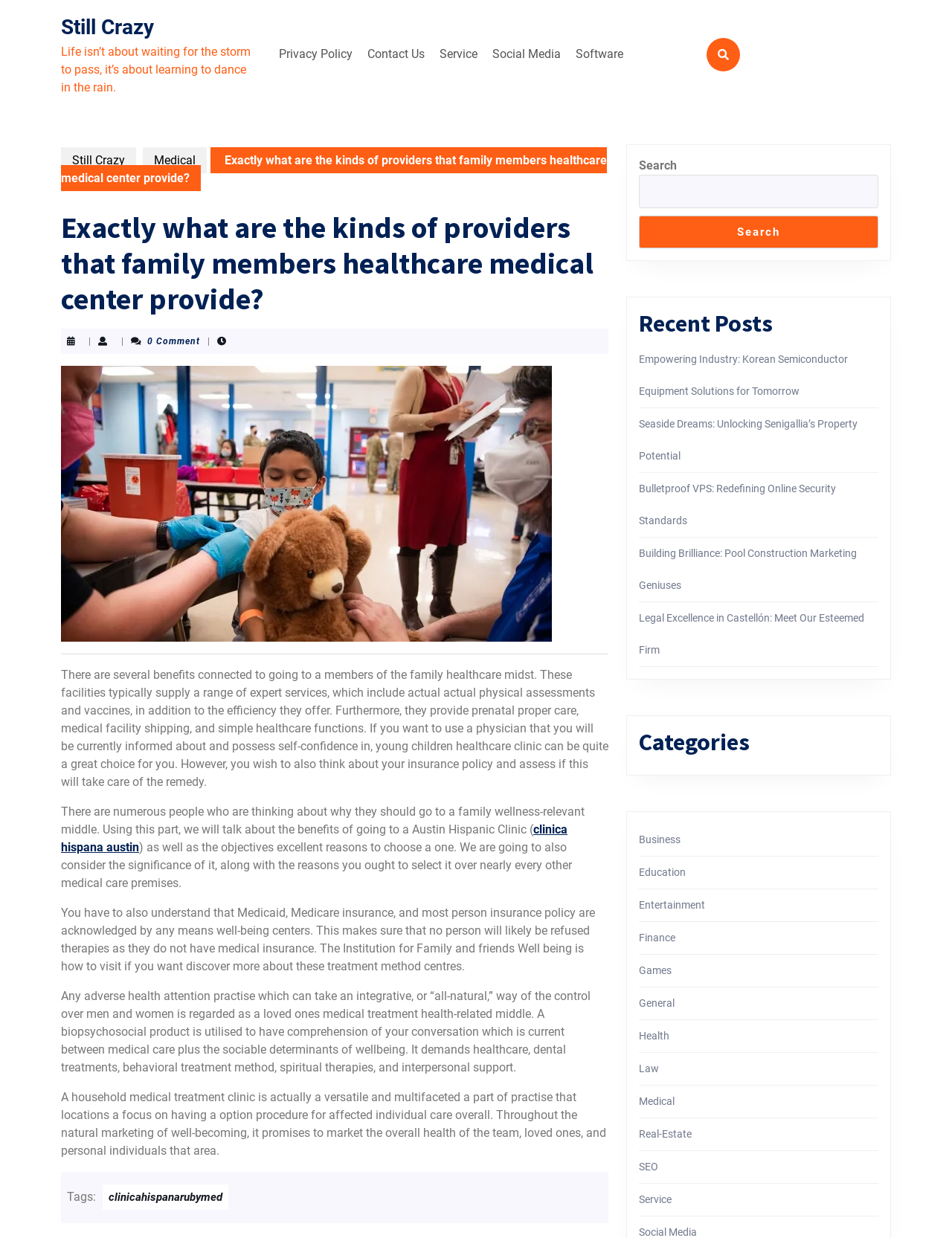Determine the bounding box coordinates for the HTML element described here: "Business".

[0.671, 0.673, 0.715, 0.683]